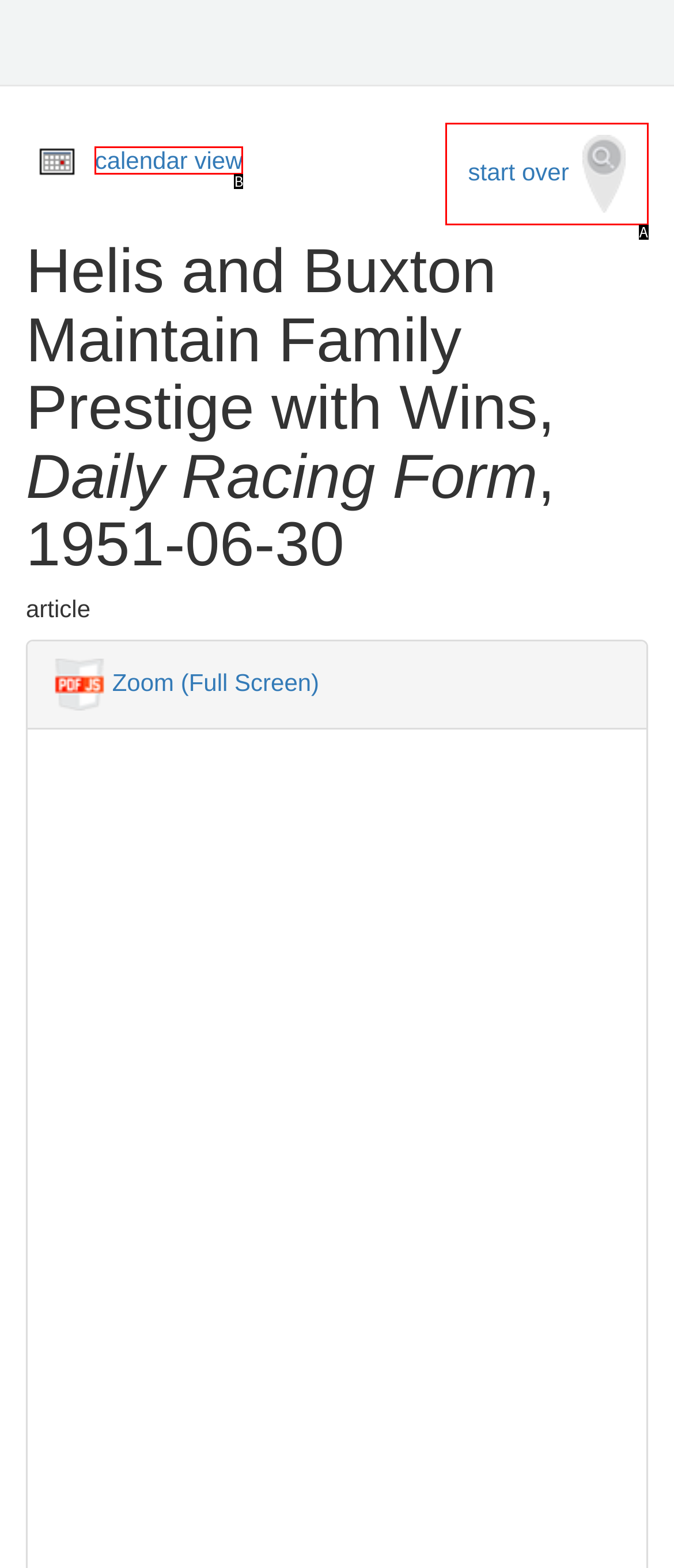What letter corresponds to the UI element described here: start over
Reply with the letter from the options provided.

A